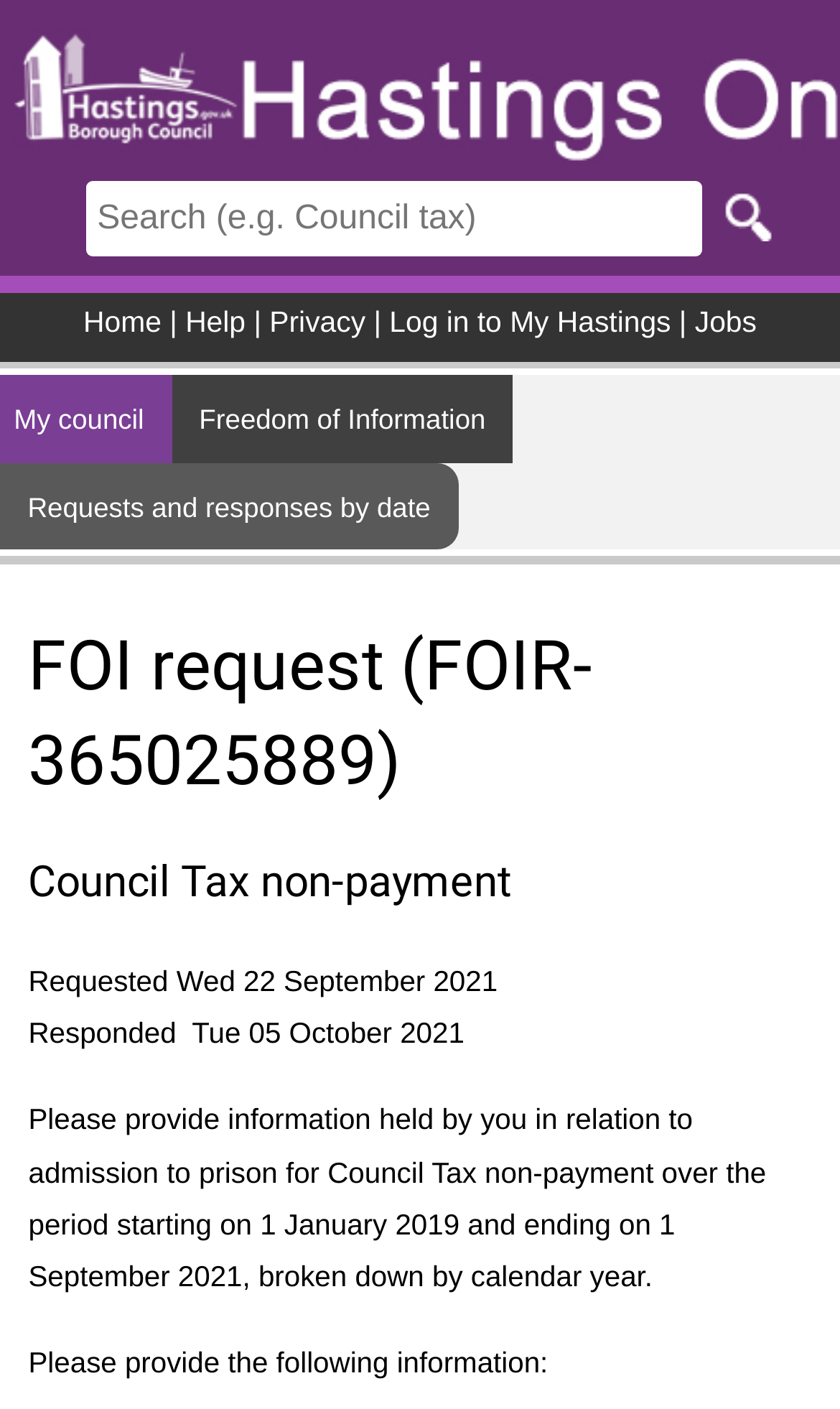Use a single word or phrase to answer the question: What is the search button icon?

magnifying glass